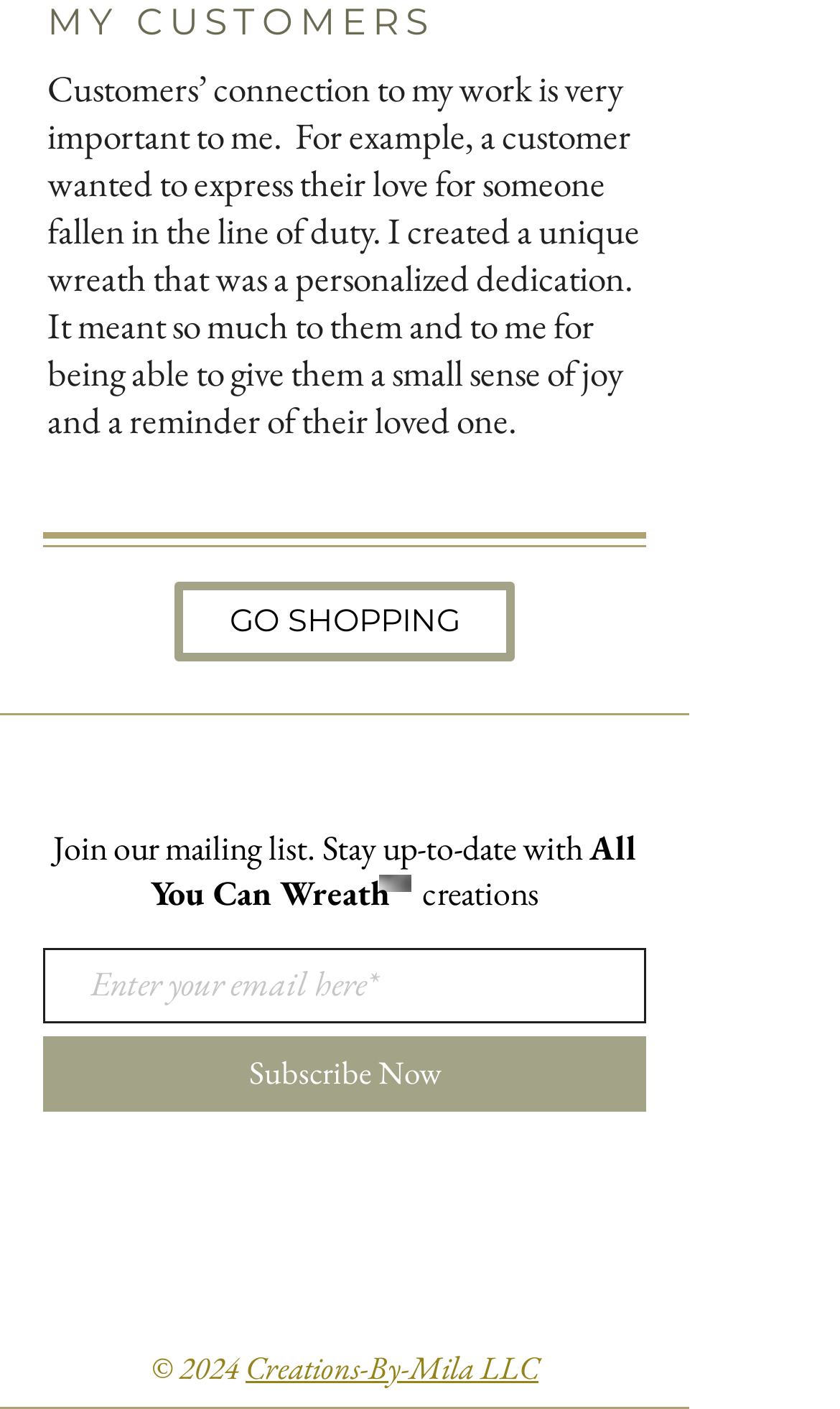How can customers stay up-to-date with the business?
Based on the image, answer the question in a detailed manner.

The webpage provides a way for customers to stay up-to-date with the business by joining the mailing list, which can be done by entering an email address in the textbox and clicking the 'Subscribe Now' button.